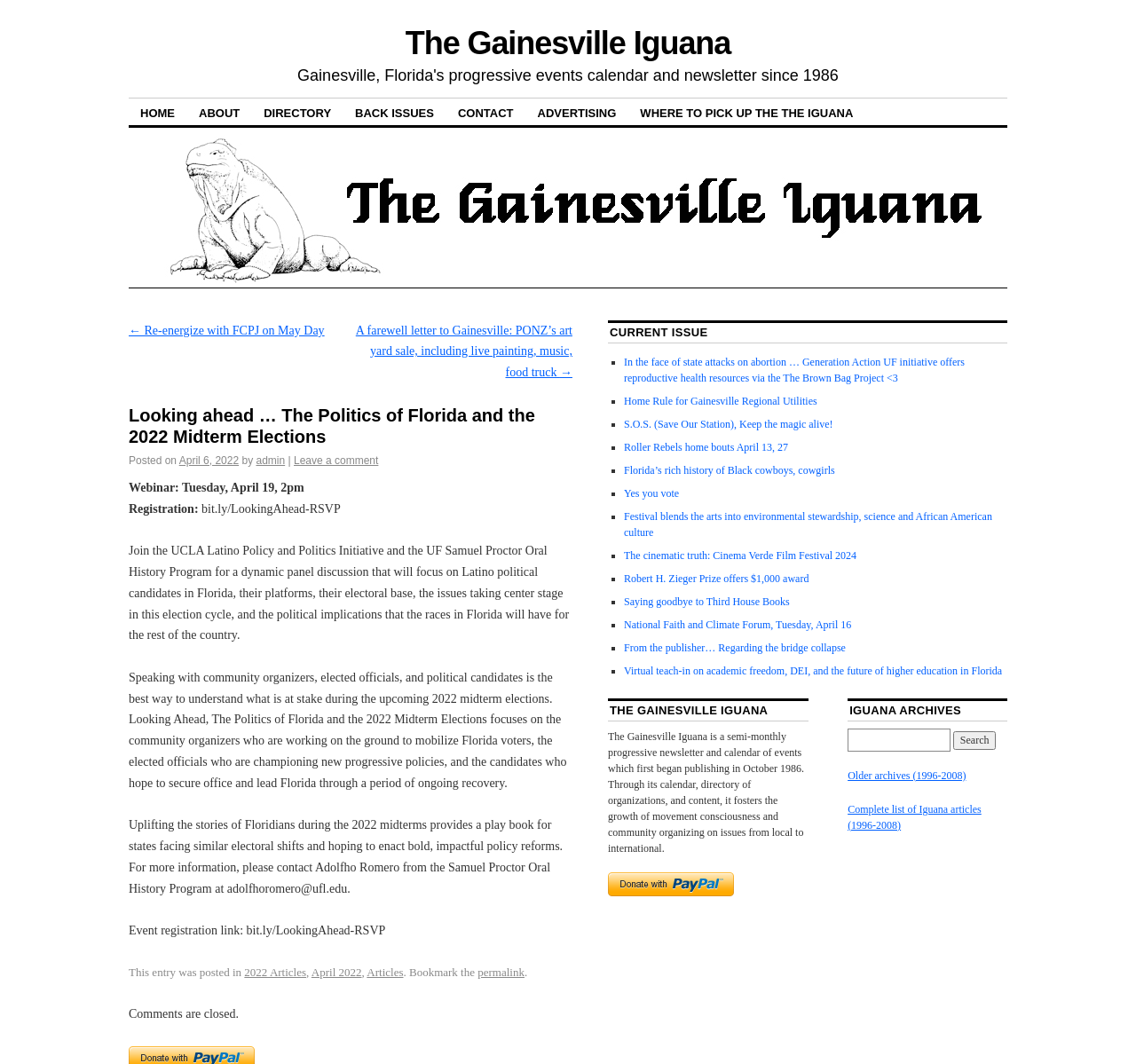How can I make payments?
Answer the question with a detailed explanation, including all necessary information.

I found the answer by looking at the button in the complementary section, which says 'Make your payments with PayPal. It is free, secure, effective.'